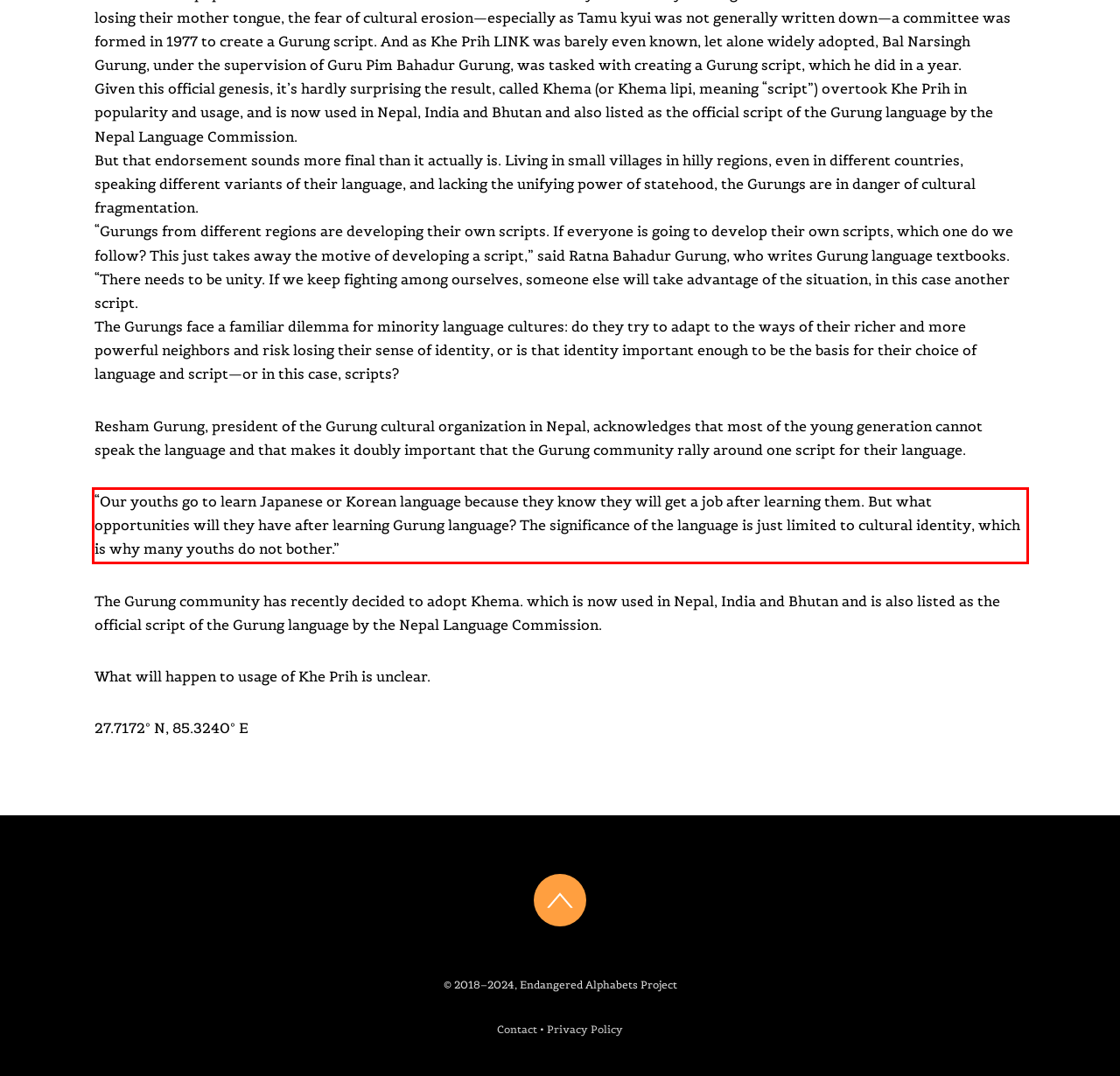Extract and provide the text found inside the red rectangle in the screenshot of the webpage.

“Our youths go to learn Japanese or Korean language because they know they will get a job after learning them. But what opportunities will they have after learning Gurung language? The significance of the language is just limited to cultural identity, which is why many youths do not bother.”